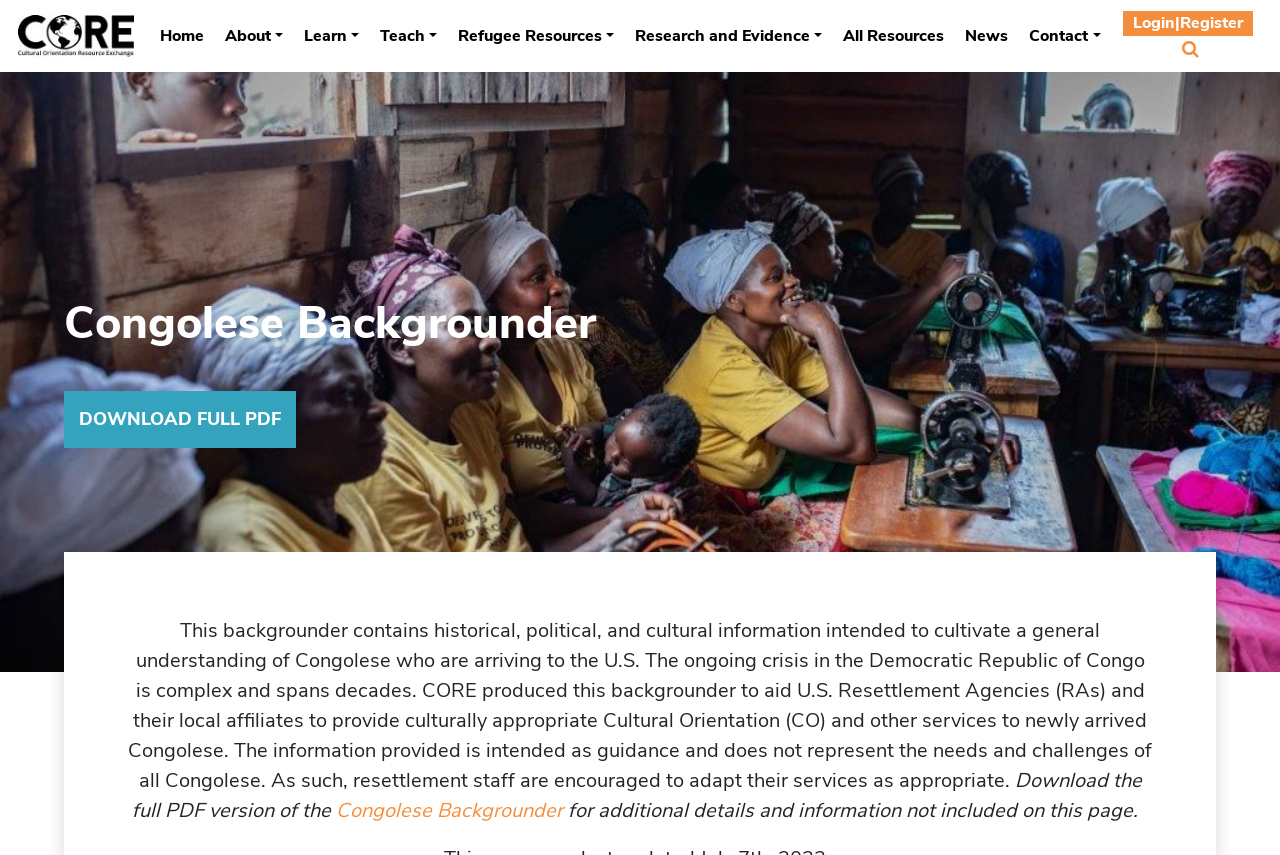How many links are in the top navigation menu?
Please answer the question as detailed as possible.

The top navigation menu contains links to 'Home', 'About', 'Learn', 'Teach', 'Refugee Resources', 'Research and Evidence', 'All Resources', and 'News', which totals 8 links.